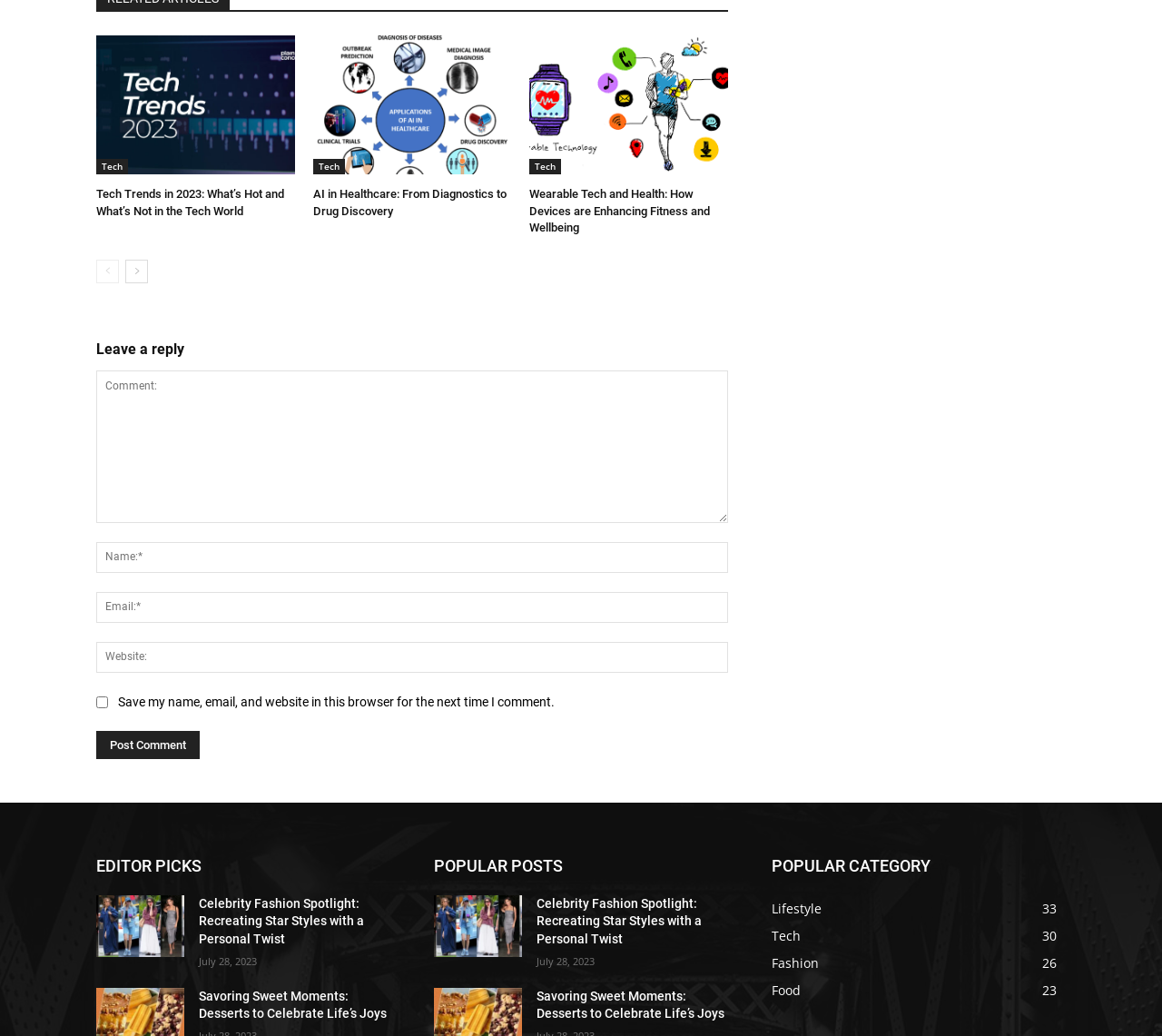Identify the bounding box coordinates necessary to click and complete the given instruction: "Leave a reply in the comment box".

[0.083, 0.358, 0.627, 0.505]